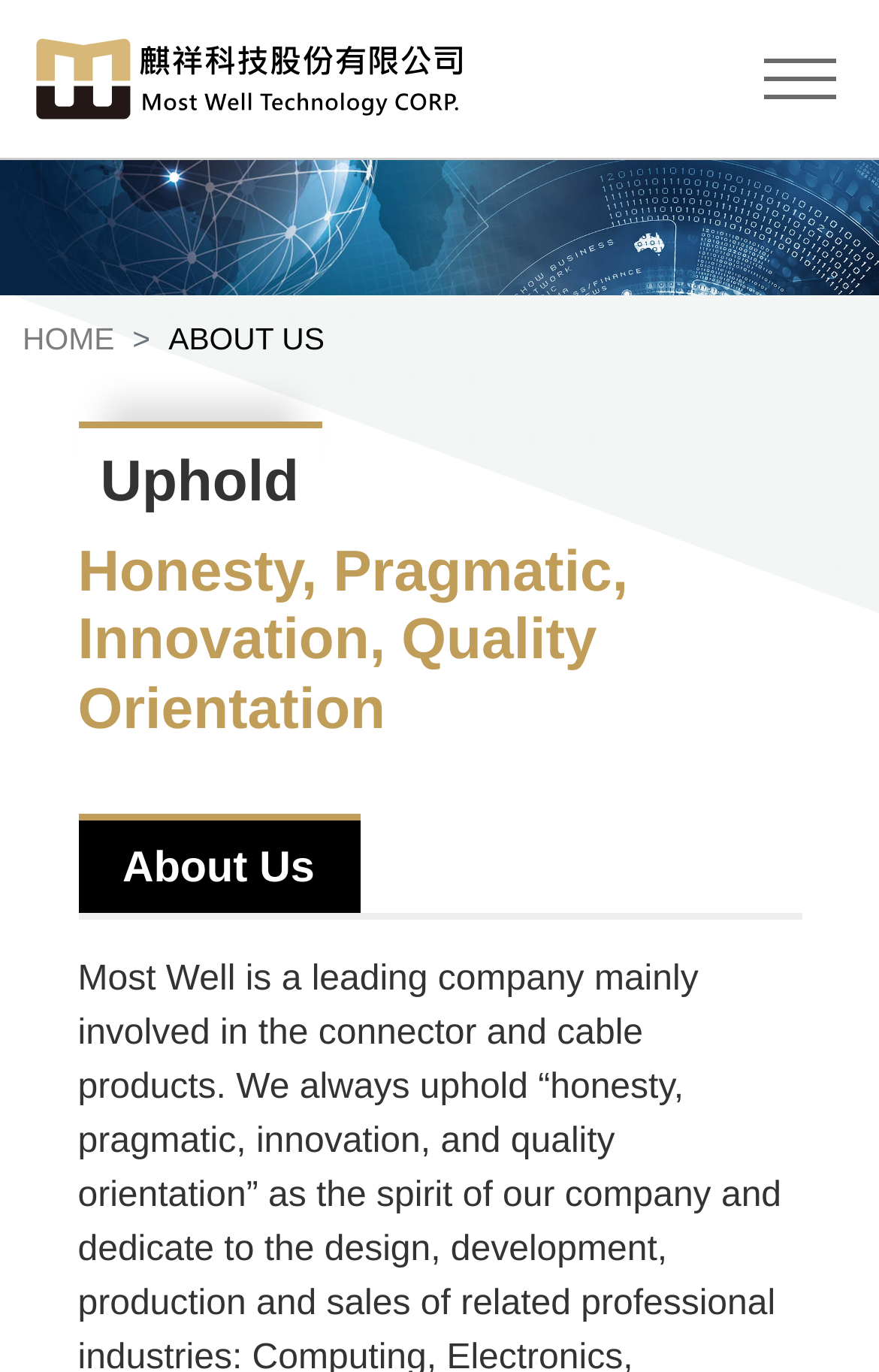Analyze the image and give a detailed response to the question:
What are the company's values?

The company's values are listed in a heading on the webpage. The heading is located below the company logo and navigation bar, and it lists the company's values as 'Honesty, Pragmatic, Innovation, Quality Orientation'.